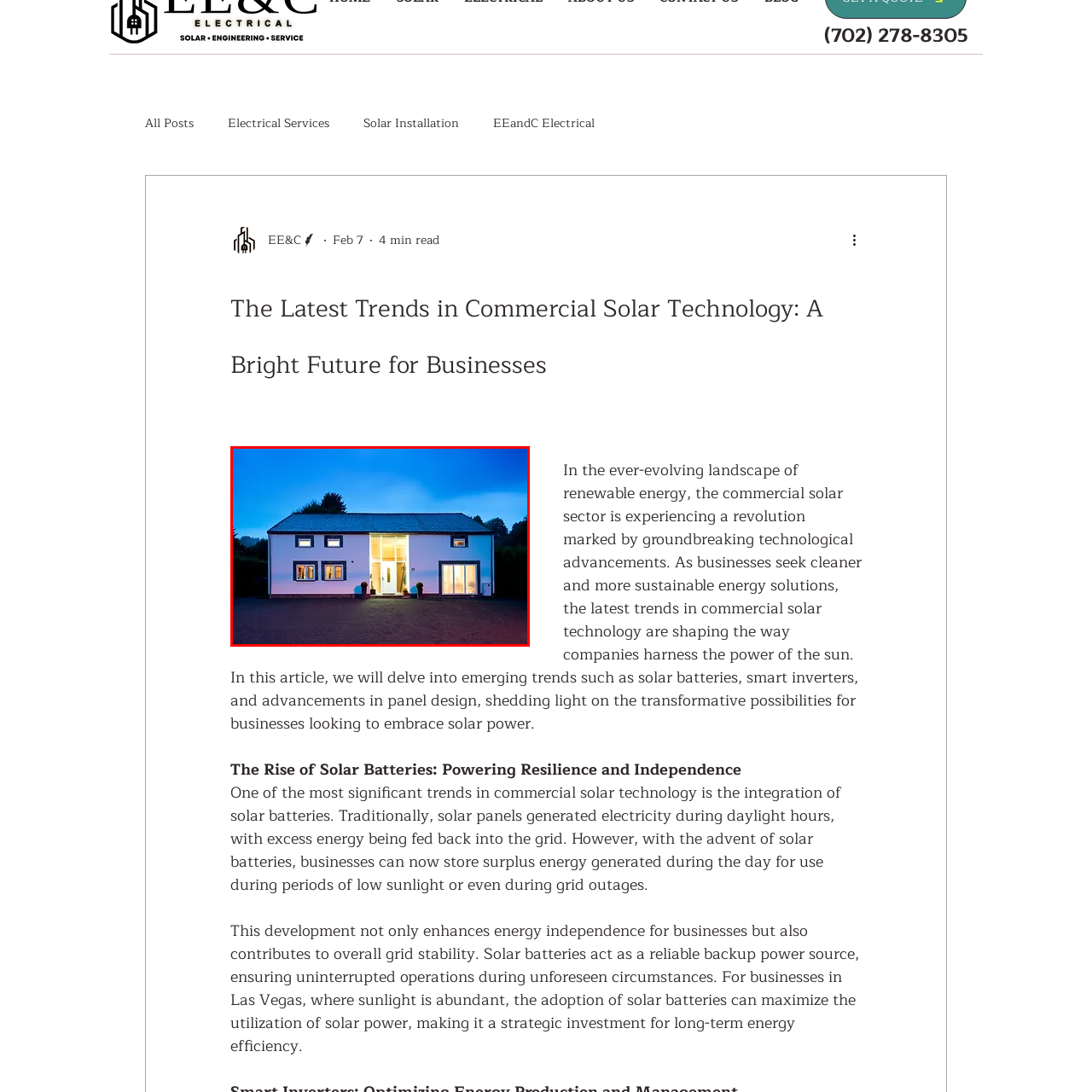Draft a detailed caption for the image located inside the red outline.

The image depicts a modern house illuminated in a serene twilight setting. The architecture features a clean, white exterior with large windows that create an inviting glow from within, hinting at a warm and welcoming atmosphere. The front entrance, framed by a pair of stylish doors, is prominently lit, drawing attention to the minimalist design. Surrounding the house are well-maintained gardens that enhance its contemporary appearance, while the gravel driveway adds a touch of rustic charm. This striking visual complements the theme of sustainable living, possibly linked to the growing trends in solar technology discussed in the accompanying article, which emphasizes the importance of harnessing renewable energy for residential properties.